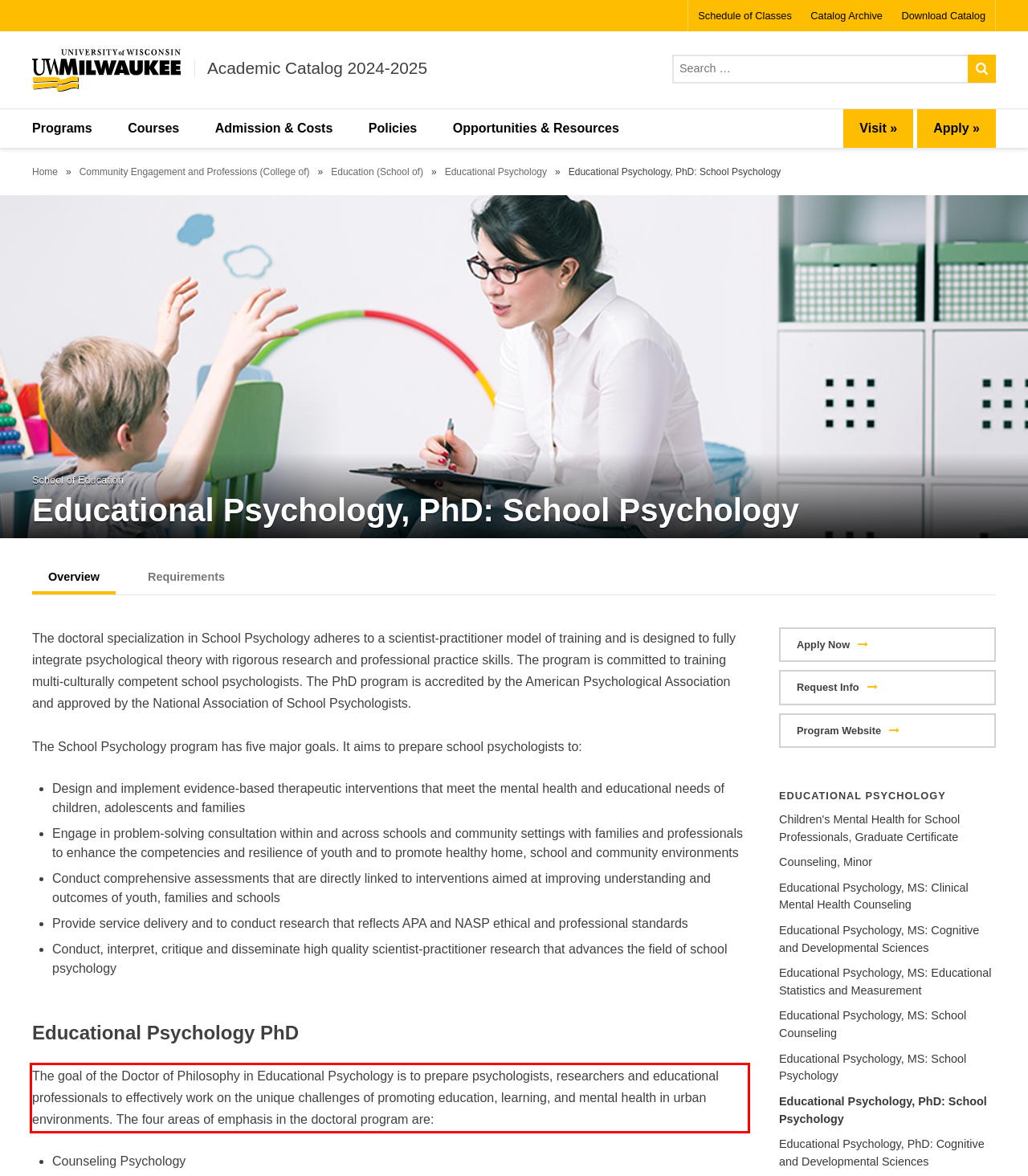Given a screenshot of a webpage, identify the red bounding box and perform OCR to recognize the text within that box.

The goal of the Doctor of Philosophy in Educational Psychology is to prepare psychologists, researchers and educational professionals to effectively work on the unique challenges of promoting education, learning, and mental health in urban environments. The four areas of emphasis in the doctoral program are: